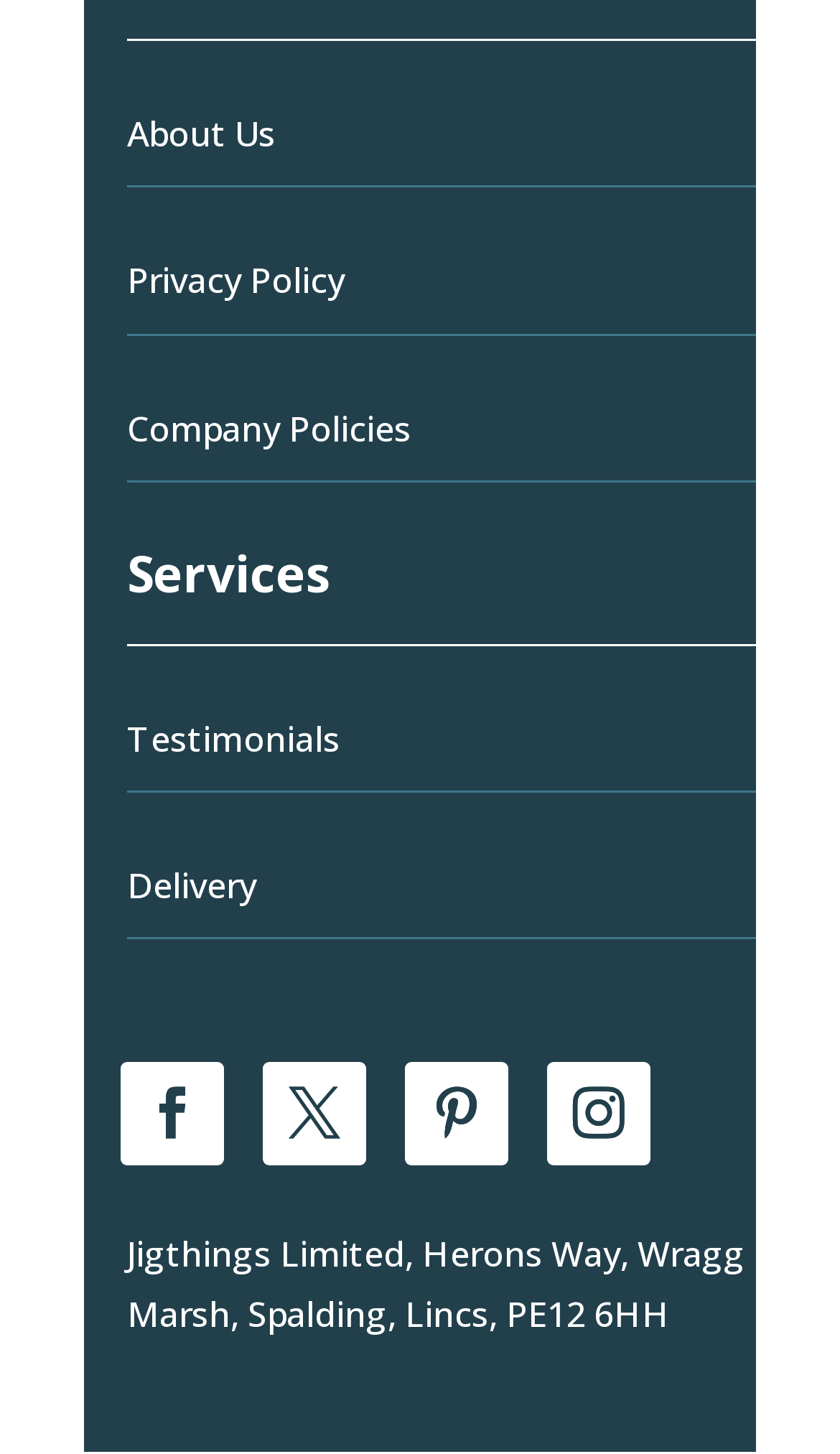How many links are there in the services section?
Look at the screenshot and respond with a single word or phrase.

5